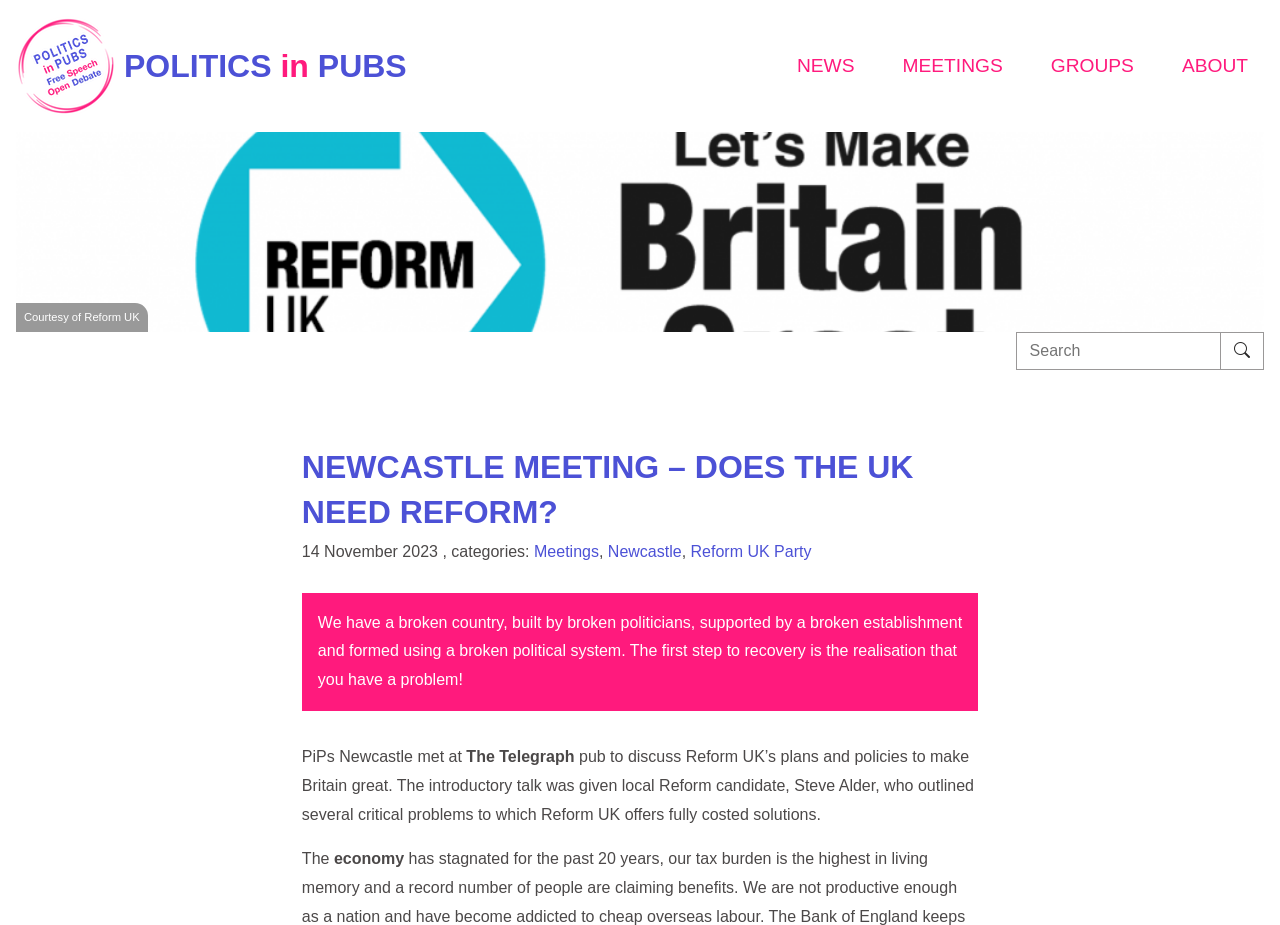Describe all visible elements and their arrangement on the webpage.

The webpage appears to be an event page for a meeting organized by POLITICS in PUBS, specifically the Newcastle meeting discussing the need for reform in the UK. 

At the top left corner, there is a site logo image with the text "POLITICS in PUBS" next to it. Below the logo, there is a horizontal navigation menu with links to "NEWS", "MEETINGS", "GROUPS", and "ABOUT". 

On the top right side, there is a search bar with a "Search" button. 

The main content of the page is divided into sections. The first section has a large heading "NEWCASTLE MEETING – DOES THE UK NEED REFORM?" followed by the date "14 November 2023" and categories "Meetings", "Newcastle", and "Reform UK Party". 

Below the heading, there is a paragraph of text that describes the current state of the country and the need for realization of the problems. 

The next section appears to be a summary of the meeting, stating that PiPs Newcastle met at The Telegraph pub to discuss Reform UK's plans and policies. The introductory talk was given by local Reform candidate Steve Alder, who outlined several critical problems and their solutions. 

Finally, there is a highlighted keyword "economy" at the bottom of the page.